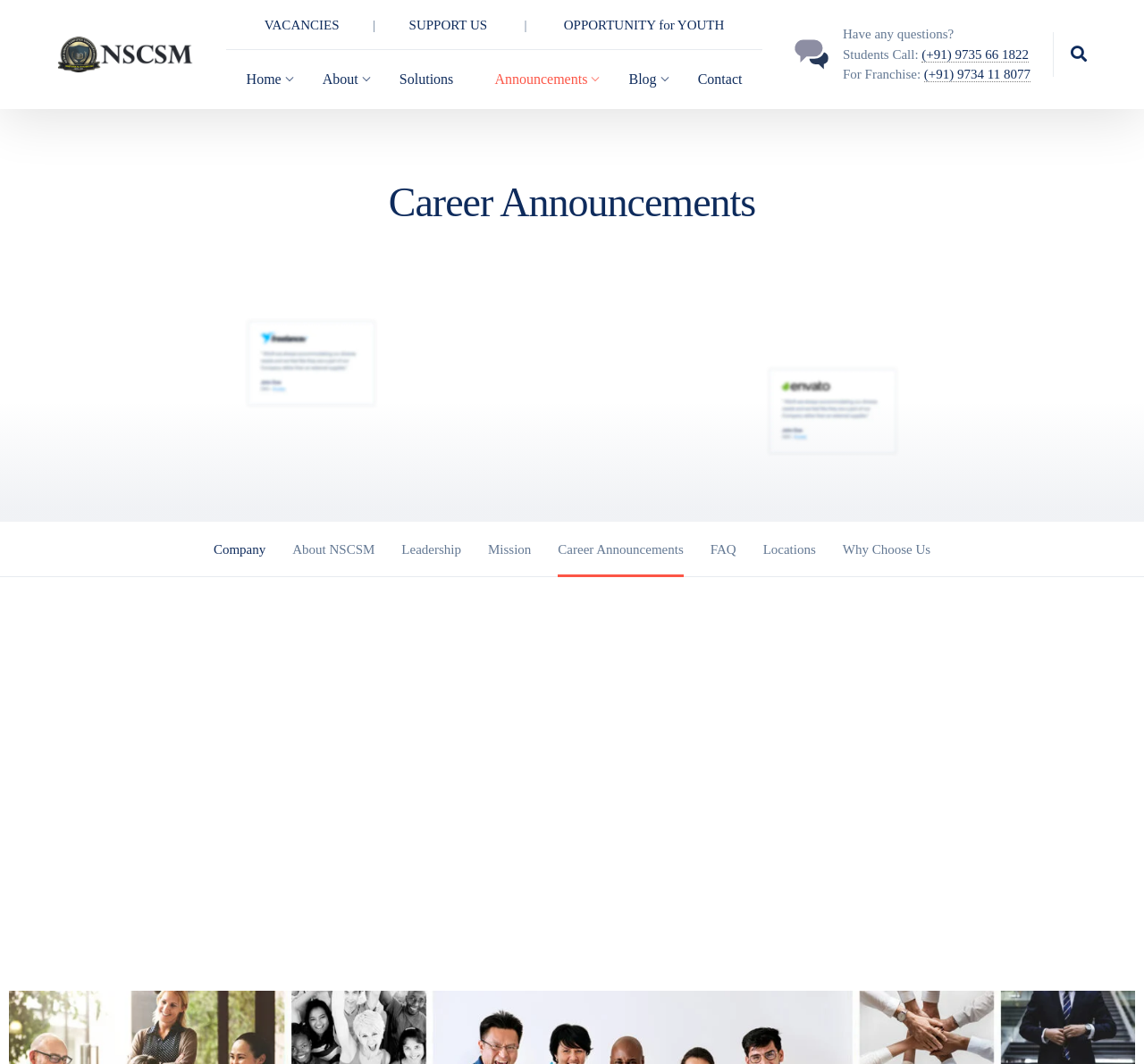Locate the bounding box coordinates of the element that should be clicked to execute the following instruction: "Call the student helpline".

[0.806, 0.044, 0.899, 0.059]